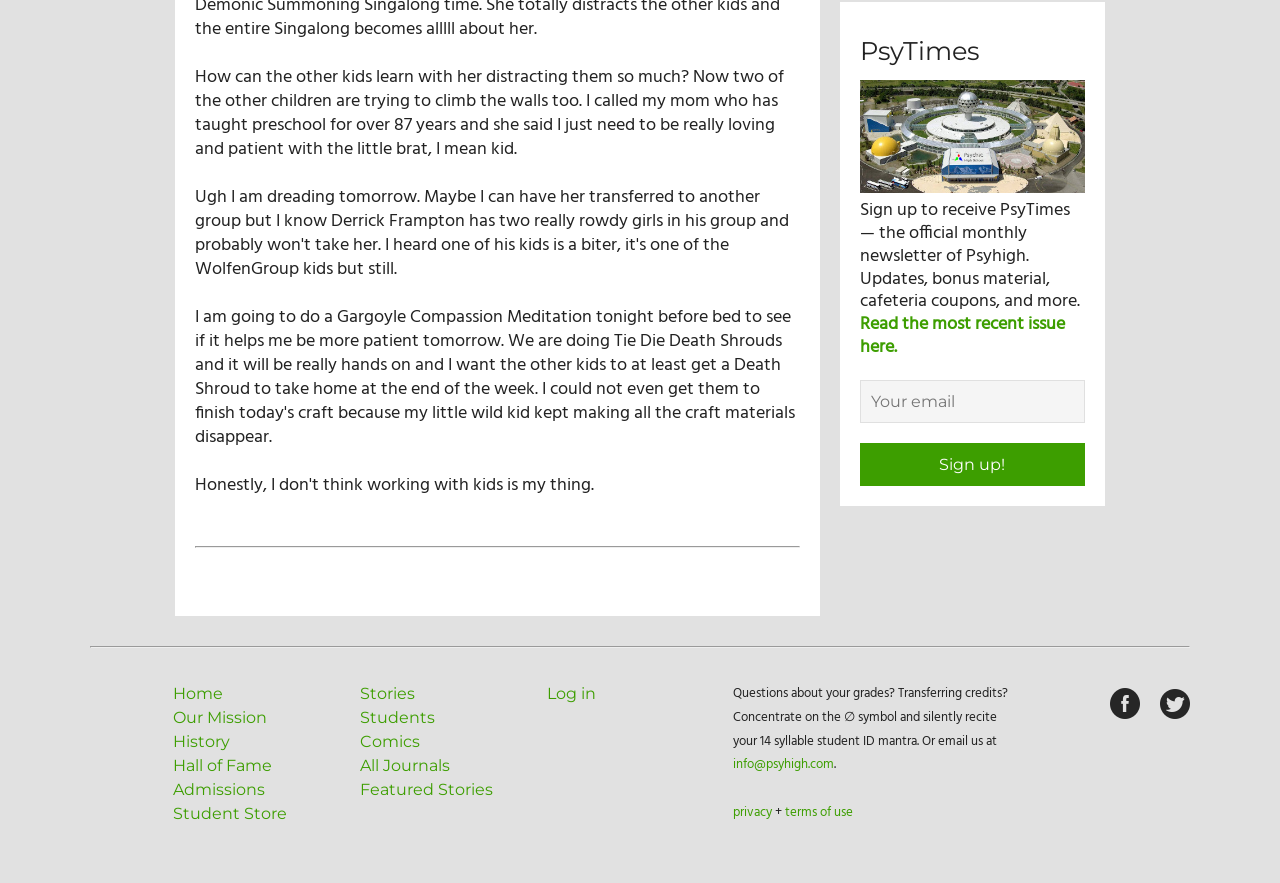What is the theme of the website?
Utilize the information in the image to give a detailed answer to the question.

The website appears to be related to a school, as it mentions 'grades', 'transferring credits', and 'student ID mantra', and has a section for 'Admissions' and 'Student Store'.